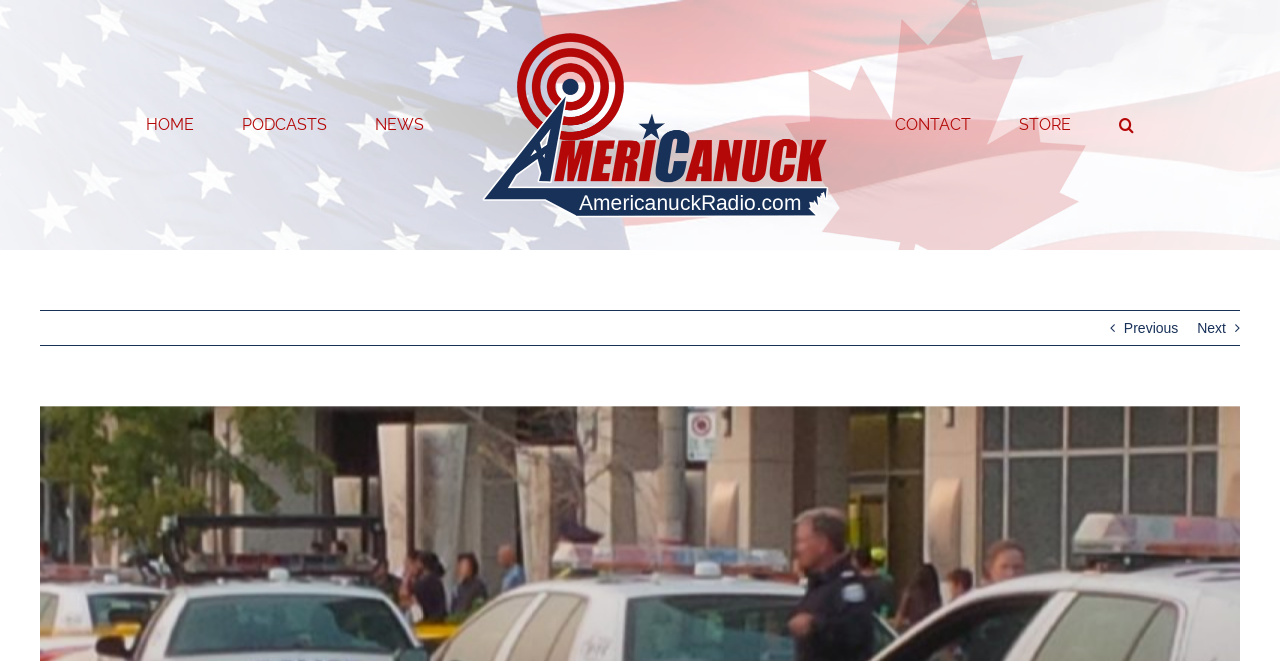What is the direction of the arrow in the link ' Previous'?
Please provide a single word or phrase in response based on the screenshot.

Left